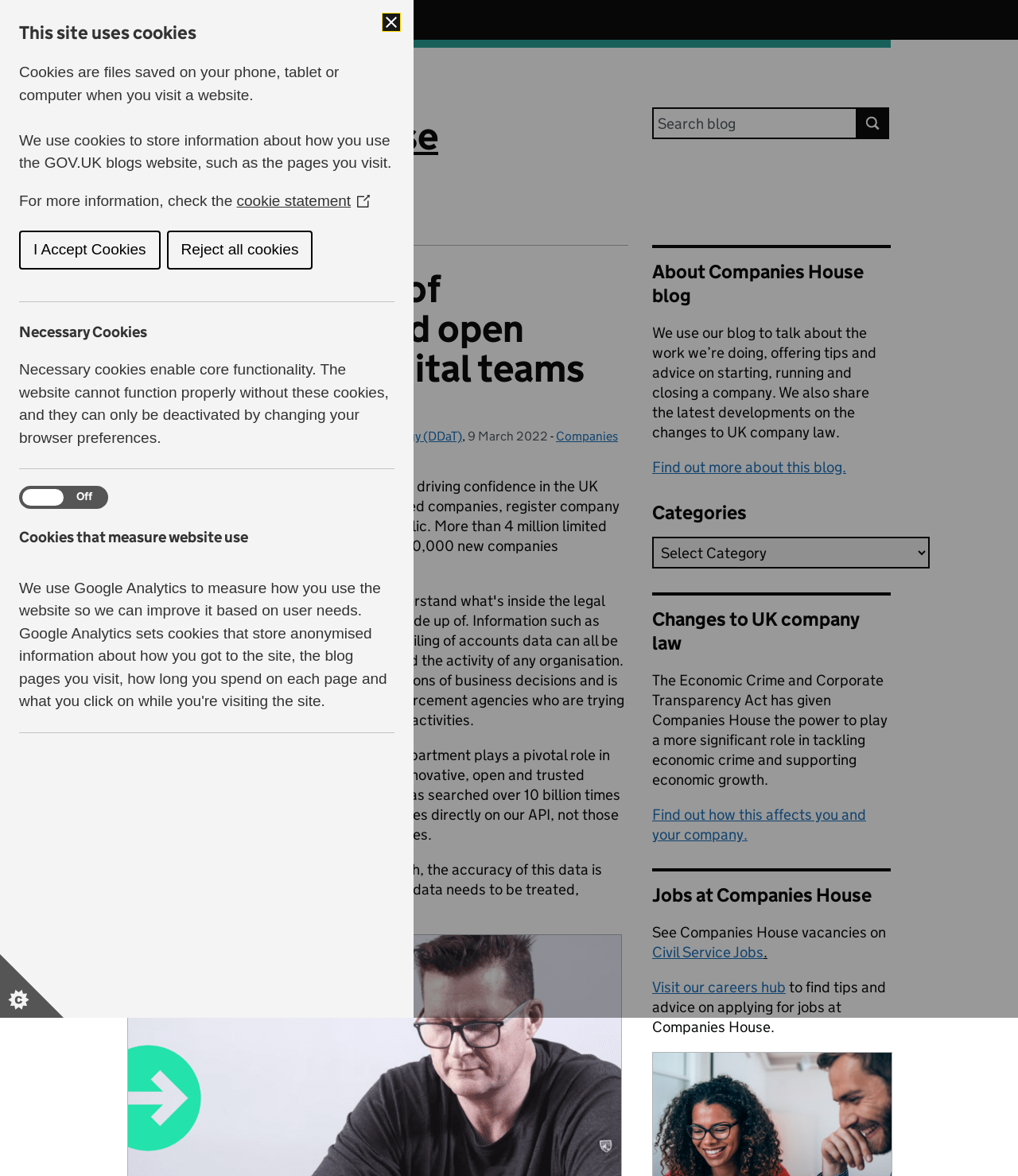Bounding box coordinates are given in the format (top-left x, top-left y, bottom-right x, bottom-right y). All values should be floating point numbers between 0 and 1. Provide the bounding box coordinate for the UI element described as: Visit our careers hub

[0.641, 0.832, 0.772, 0.847]